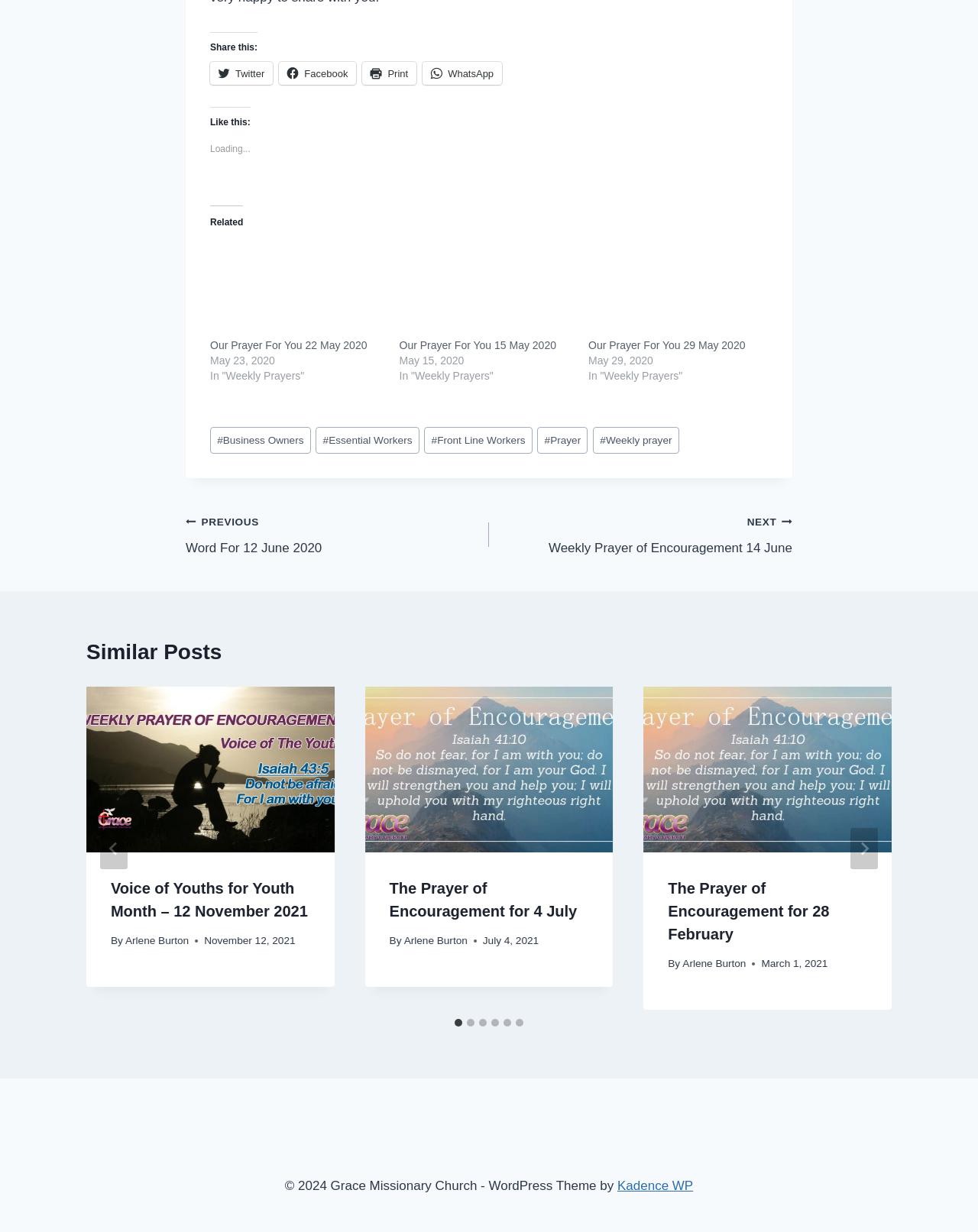Extract the bounding box coordinates for the HTML element that matches this description: "#Business Owners". The coordinates should be four float numbers between 0 and 1, i.e., [left, top, right, bottom].

[0.215, 0.347, 0.318, 0.368]